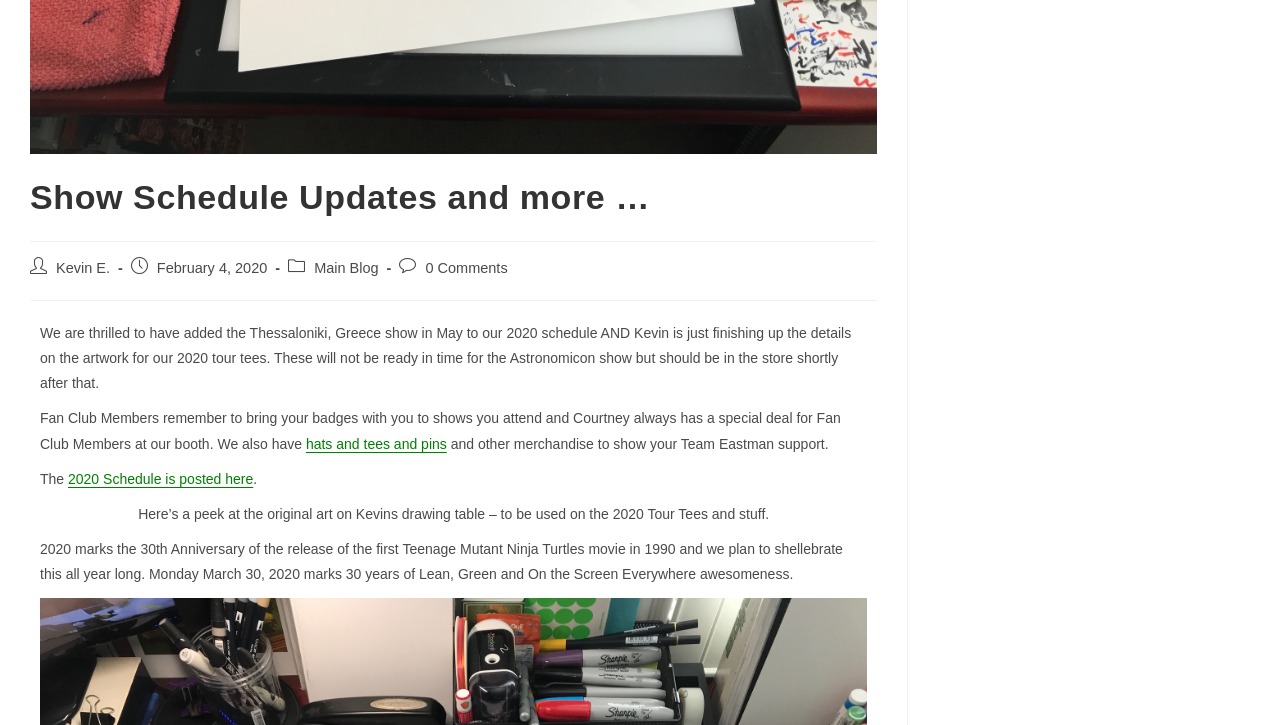Identify the bounding box of the UI element described as follows: "Kevin E.". Provide the coordinates as four float numbers in the range of 0 to 1 [left, top, right, bottom].

[0.044, 0.359, 0.086, 0.381]